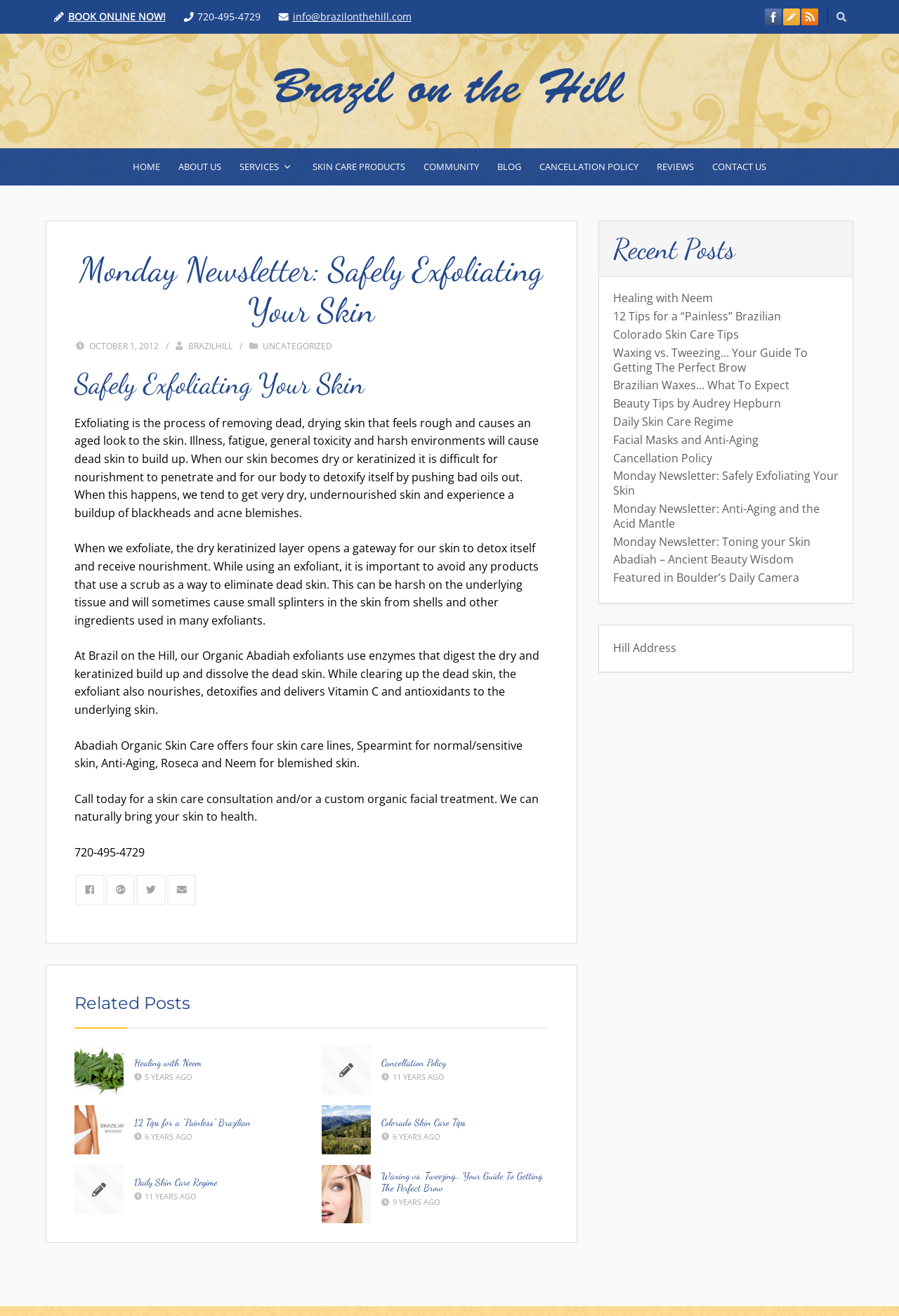Generate the text of the webpage's primary heading.

Monday Newsletter: Safely Exfoliating Your Skin